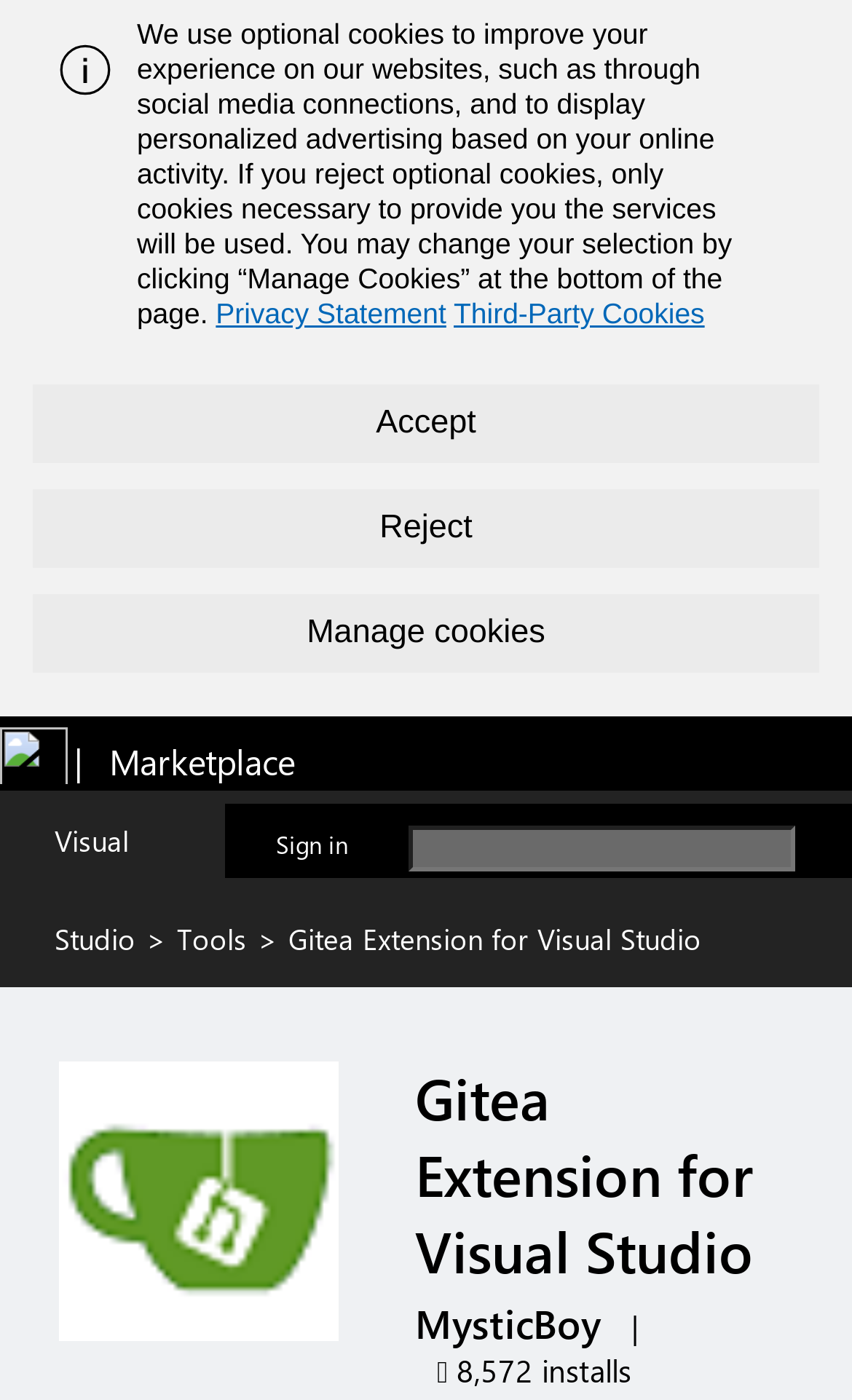Create an elaborate caption that covers all aspects of the webpage.

The webpage is about a Visual Studio extension called "Gitea Extension for Visual Studio" on the Visual Studio Marketplace. At the top, there is an alert message with an image on the left side. Below the alert, there is a paragraph of text explaining the use of optional cookies on the website, accompanied by three links: "Privacy Statement", "Third-Party Cookies", and three buttons: "Accept", "Reject", and "Manage cookies".

On the top-left corner, there are two logos: the Visual Studio logo and the Marketplace logo, with the text "Marketplace" next to it. On the top-right corner, there is a "Sign in" link and a search bar with a search button.

Below the logos, there is a navigation menu with links to "Visual Studio", "Tools", and a ">" symbol. The main content of the page is about the Gitea Extension, with a heading and an image of the extension. There is also a link to "More from MysticBoy publisher" and a text indicating the number of unique installations, which is 8,572.

Overall, the webpage provides information about the Gitea Extension for Visual Studio and allows users to search, sign in, and navigate to other related pages.